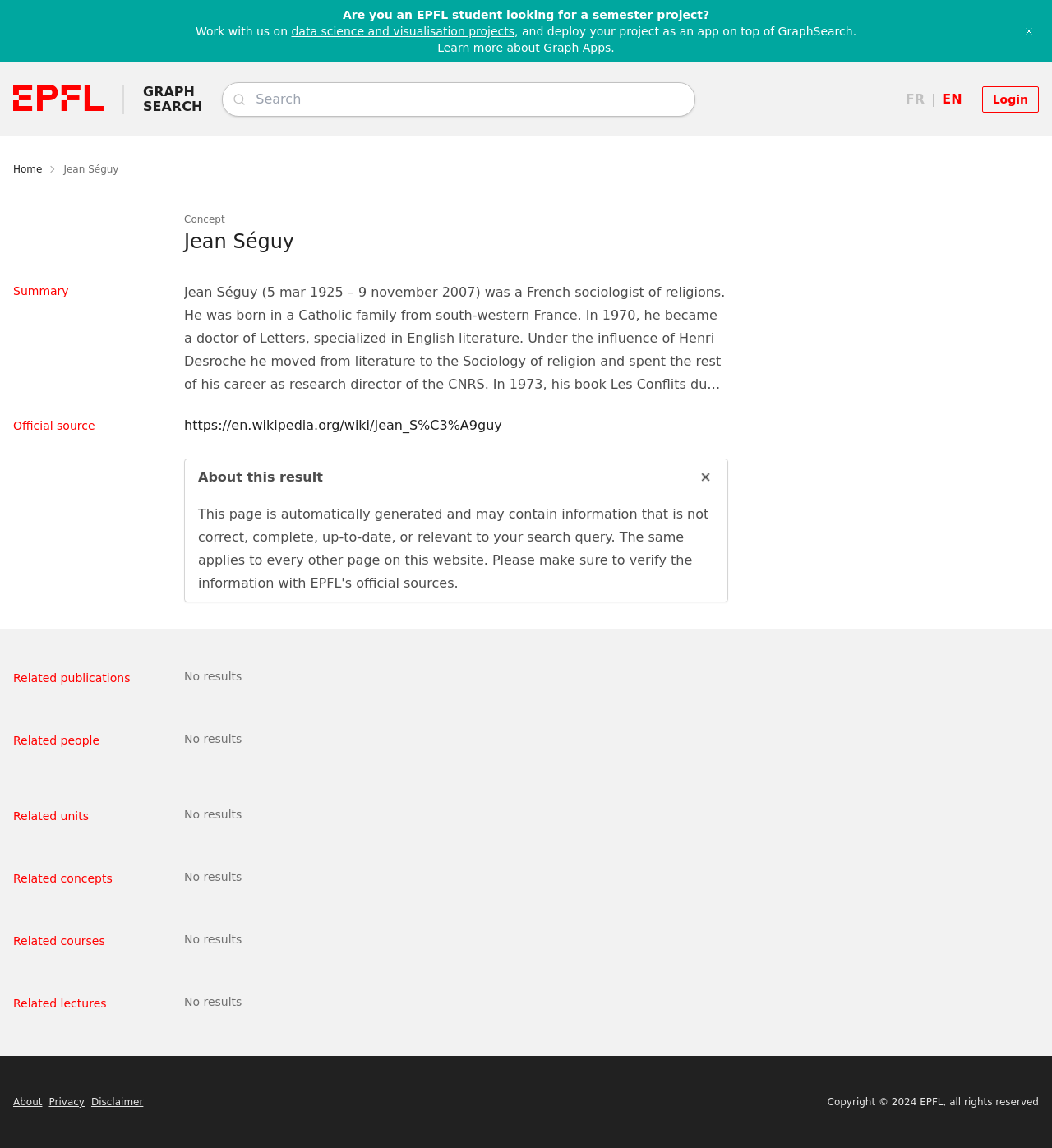Identify the bounding box coordinates of the region I need to click to complete this instruction: "Search for something".

[0.243, 0.078, 0.654, 0.095]